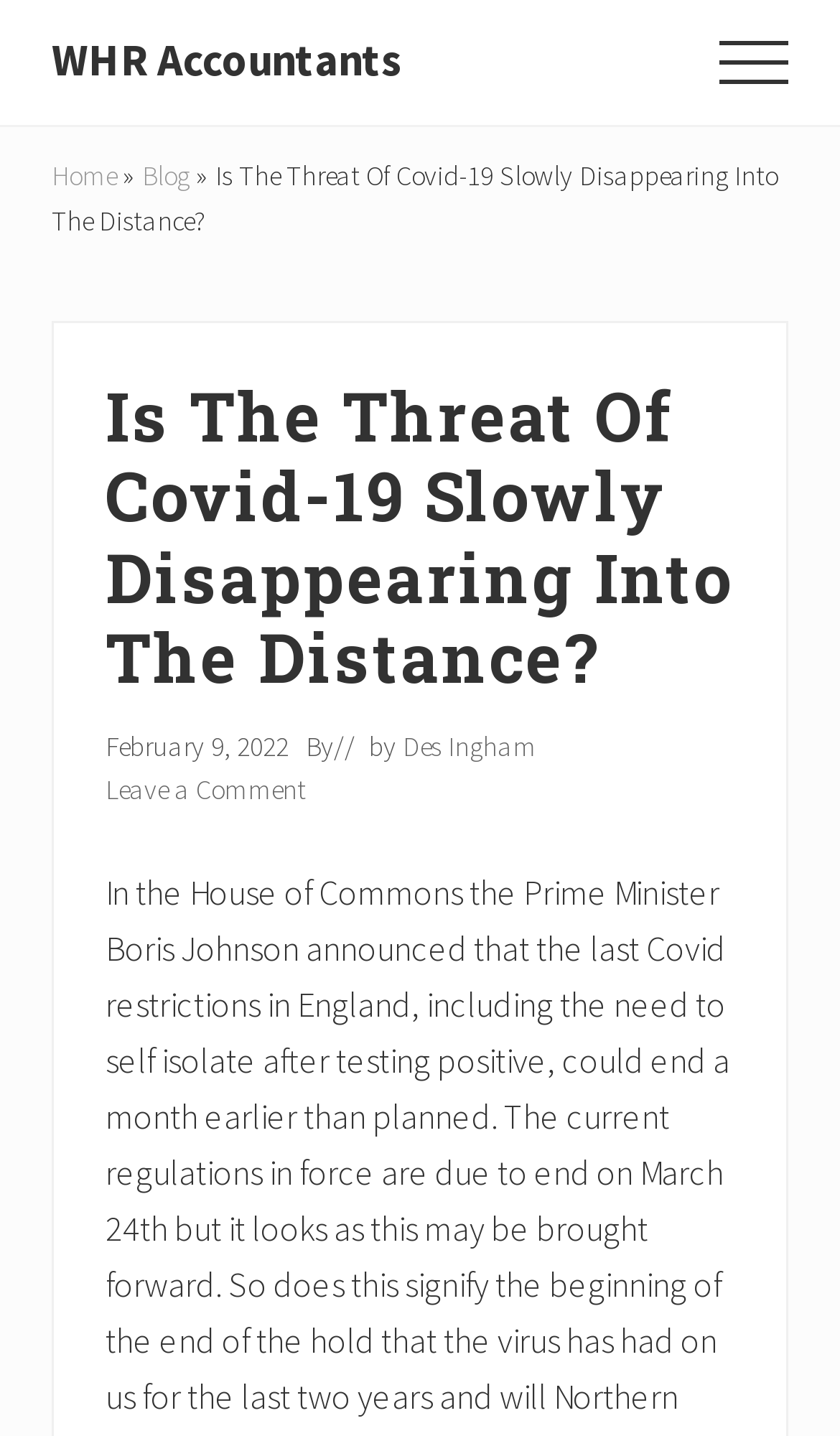What is the category of the article?
Using the image, elaborate on the answer with as much detail as possible.

I found the category of the article by looking at the navigation menu at the top of the webpage, which has a link to 'Blog'.